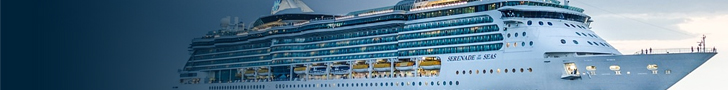What is the atmosphere conveyed by the image?
Carefully analyze the image and provide a thorough answer to the question.

The caption describes the image as embodying the essence of relaxation and adventure on the high seas, which implies that the atmosphere conveyed by the image is one of relaxation and adventure, perfect for an unforgettable journey.